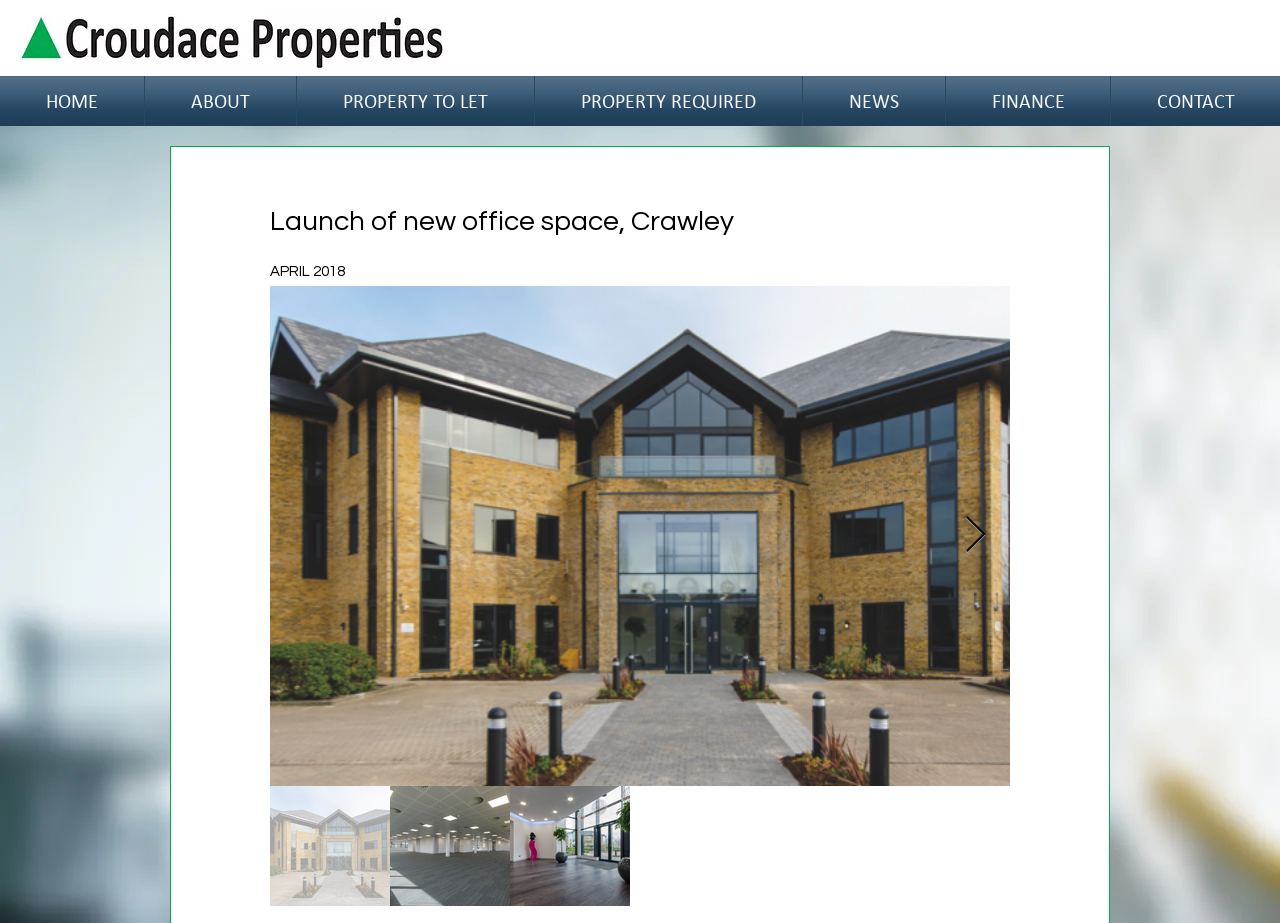What is the color of the logo?
Please provide a single word or phrase in response based on the screenshot.

Green